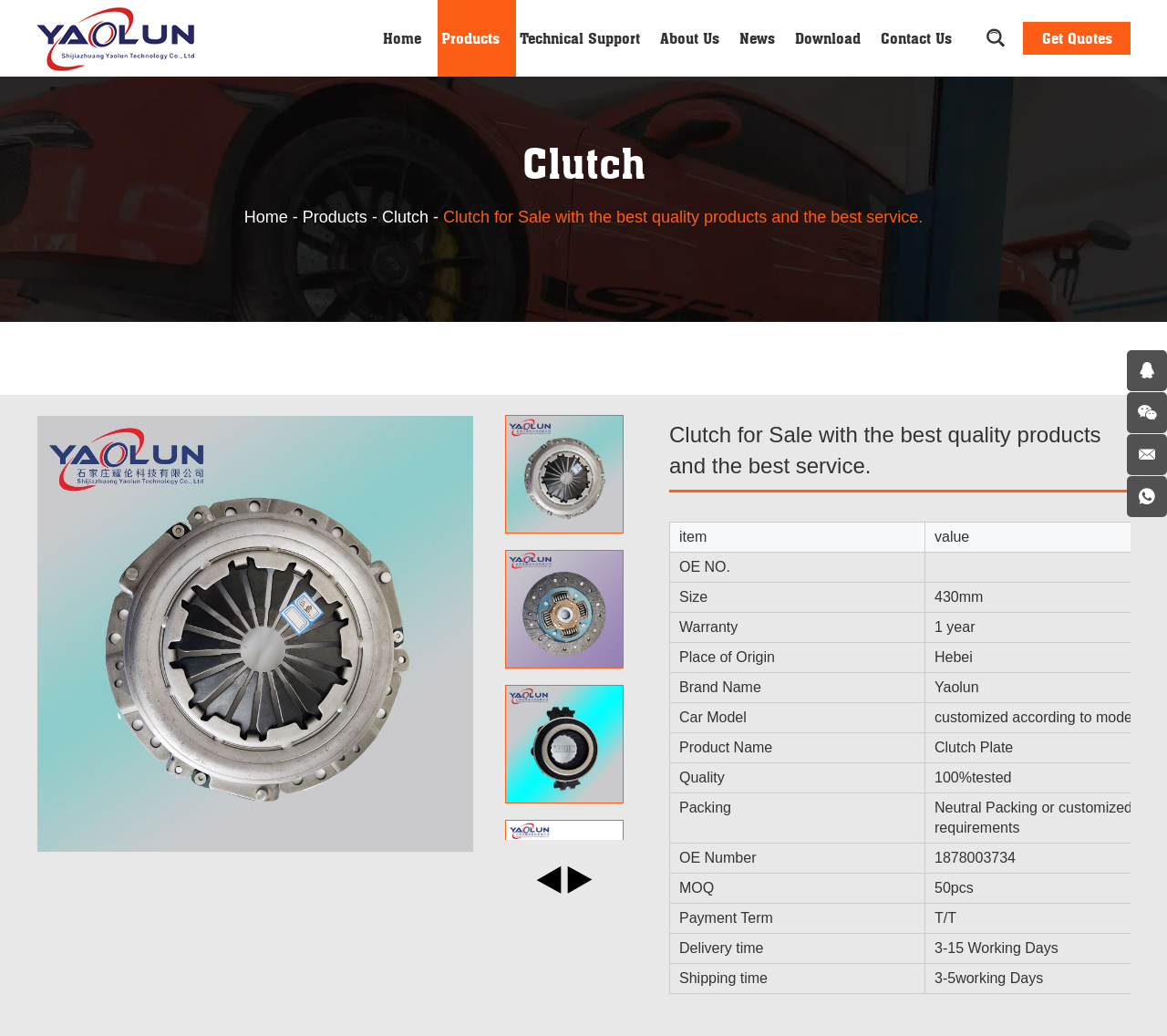What is the company name?
Please provide a comprehensive answer based on the contents of the image.

The company name can be found in the top-left corner of the webpage, where it is written as 'Shijiazhuang Yaolun Technology Co., Ltd.' in a link element.